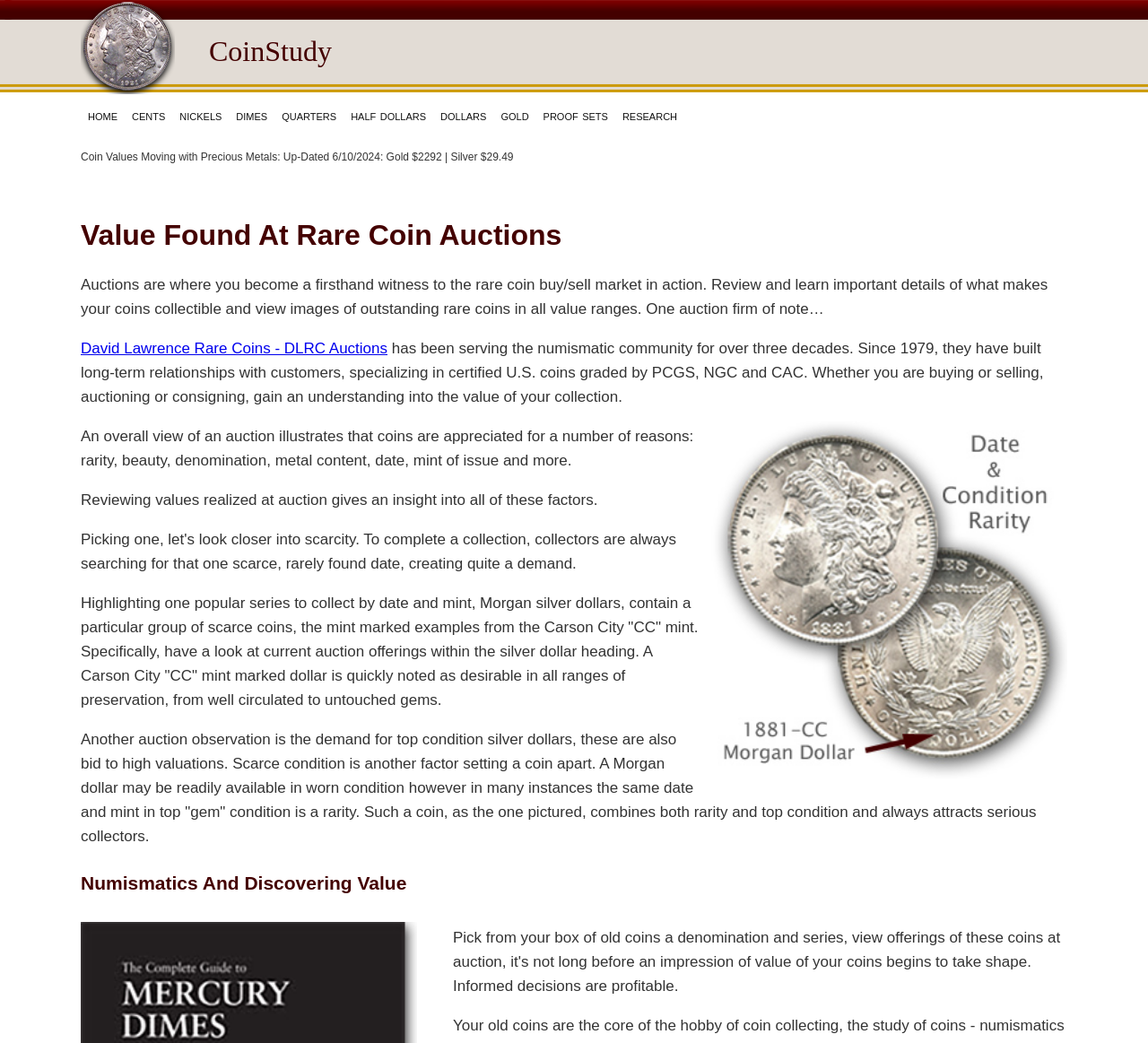What is the relationship between coin value and precious metals?
With the help of the image, please provide a detailed response to the question.

The webpage mentions that coin values are moving with precious metals, and provides an update on the current prices of gold and silver, implying that the value of coins is influenced by the prices of these precious metals.